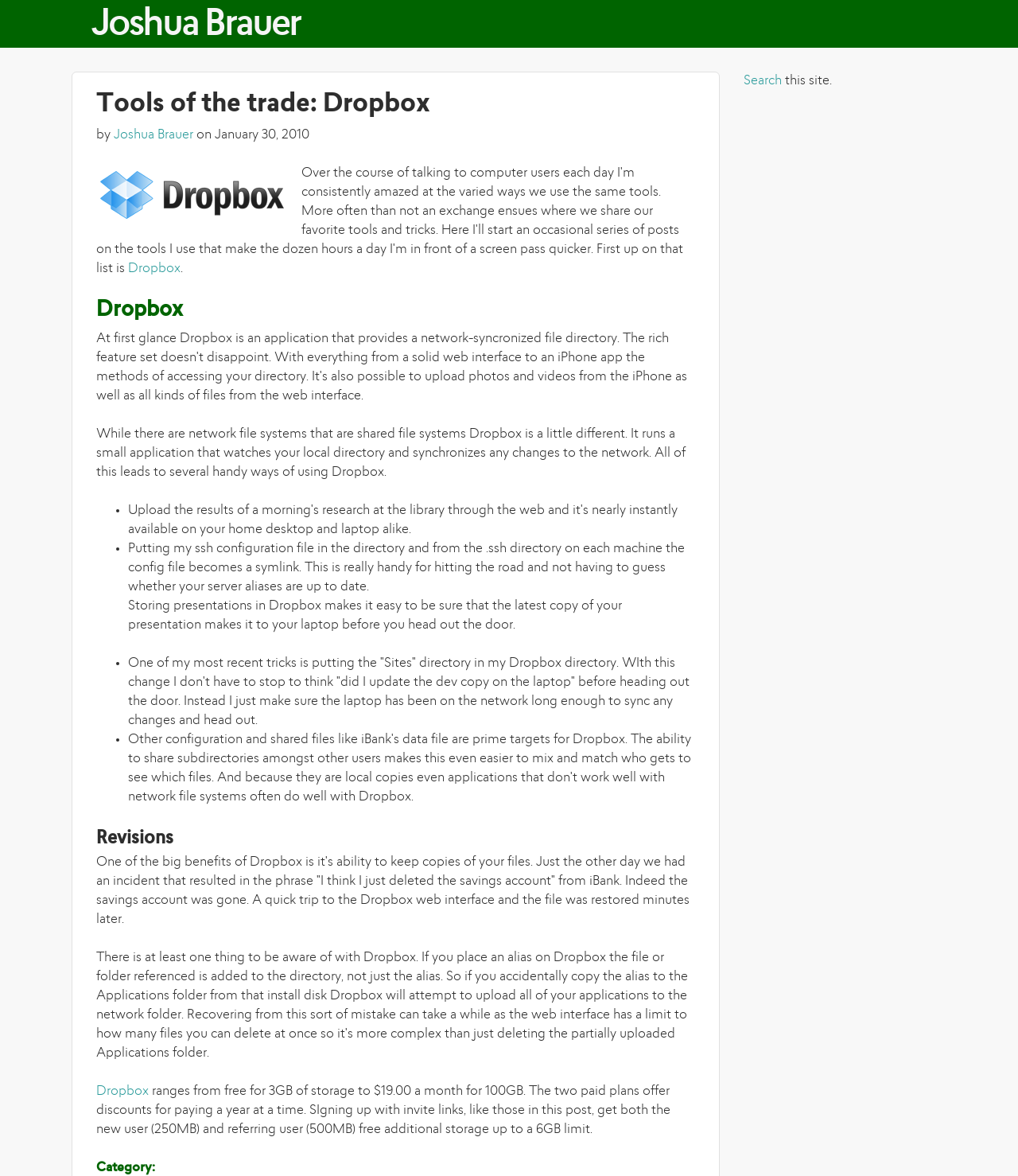What is the name of the author of this article?
Refer to the image and provide a concise answer in one word or phrase.

Joshua Brauer